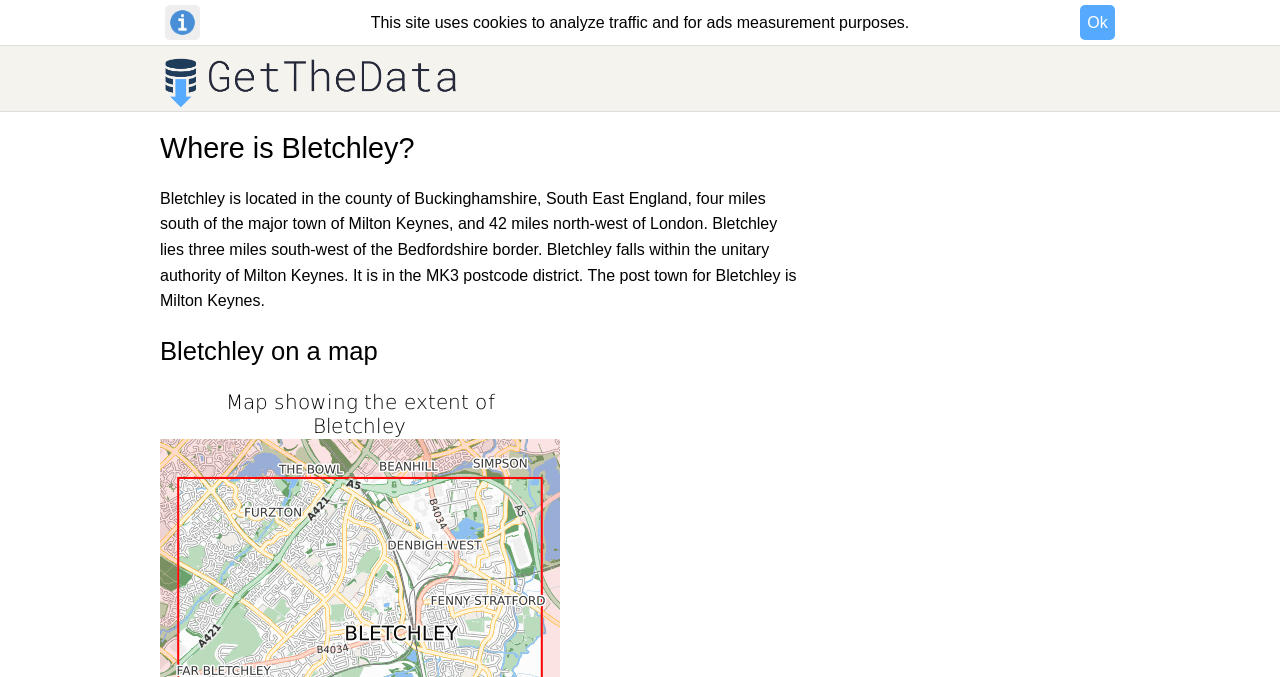Please locate the UI element described by "alt="GetTheData logo"" and provide its bounding box coordinates.

[0.125, 0.083, 0.359, 0.164]